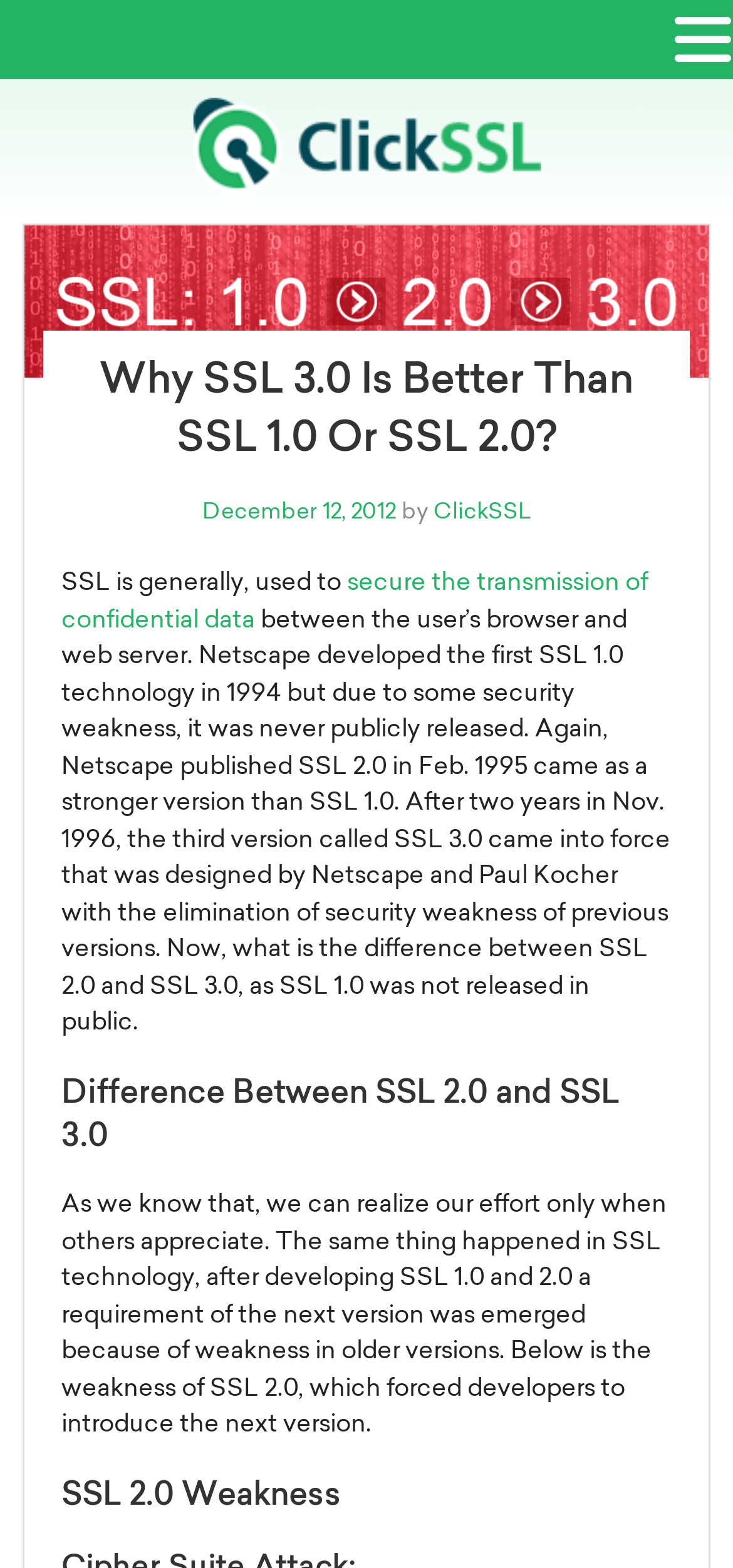What is the text of the webpage's headline?

Why SSL 3.0 Is Better Than SSL 1.0 Or SSL 2.0?